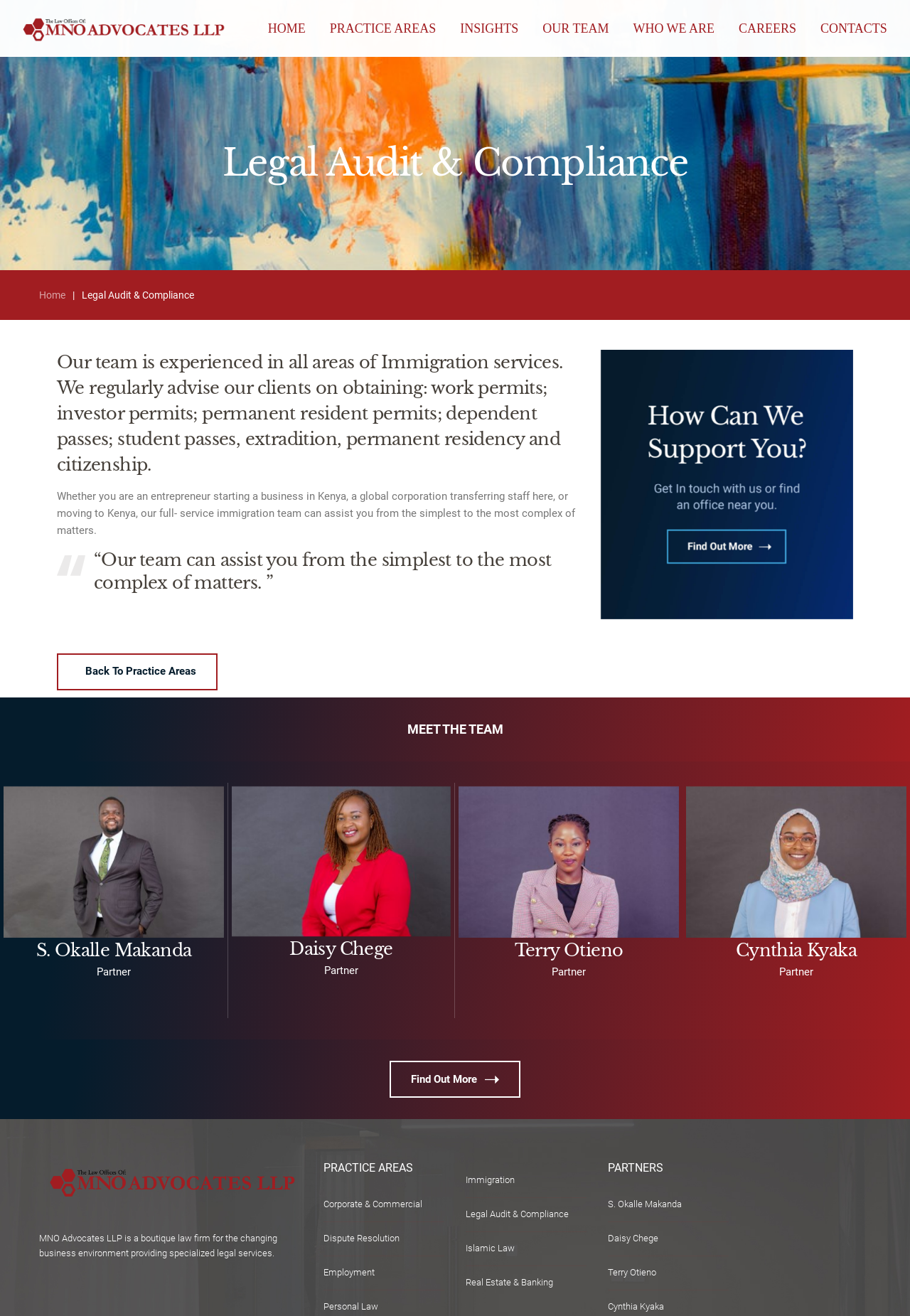Use the information in the screenshot to answer the question comprehensively: What is the practice area of the law firm?

I found the answer by looking at the top navigation menu, where it lists the practice areas of the law firm, including 'Legal Audit & Compliance'.